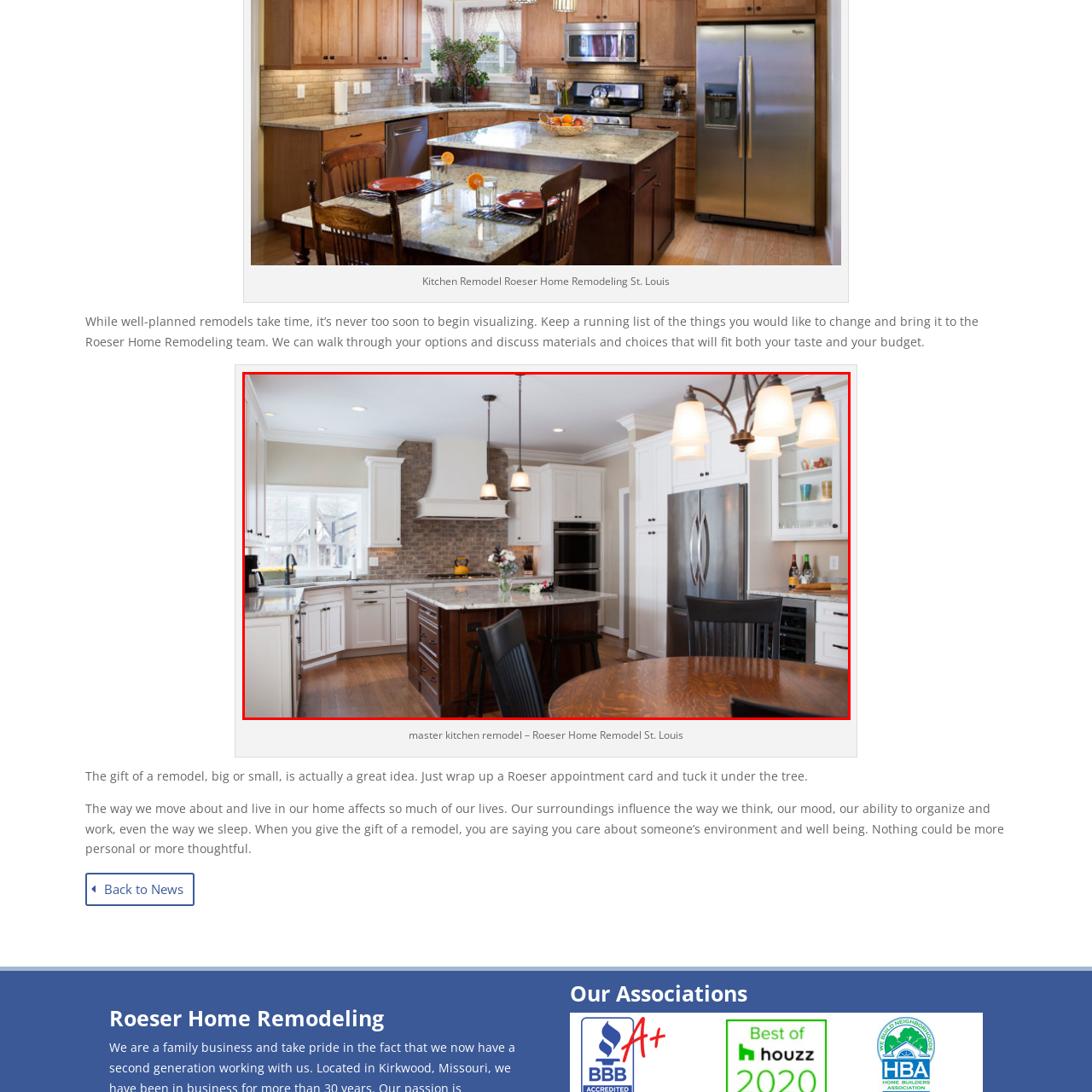Inspect the part framed by the grey rectangle, What is the shape of the dining table? 
Reply with a single word or phrase.

Round